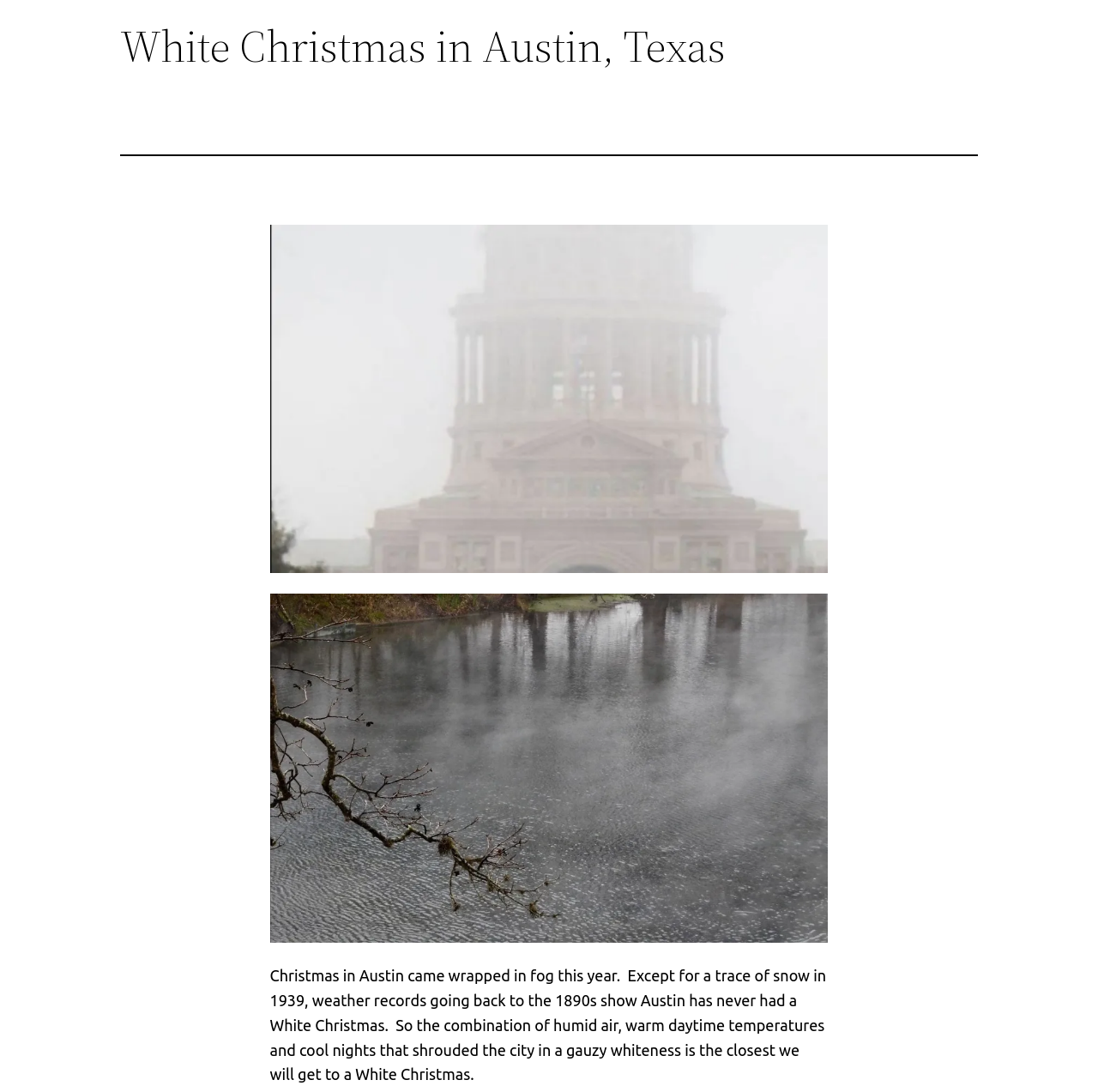Identify the first-level heading on the webpage and generate its text content.

White Christmas in Austin, Texas